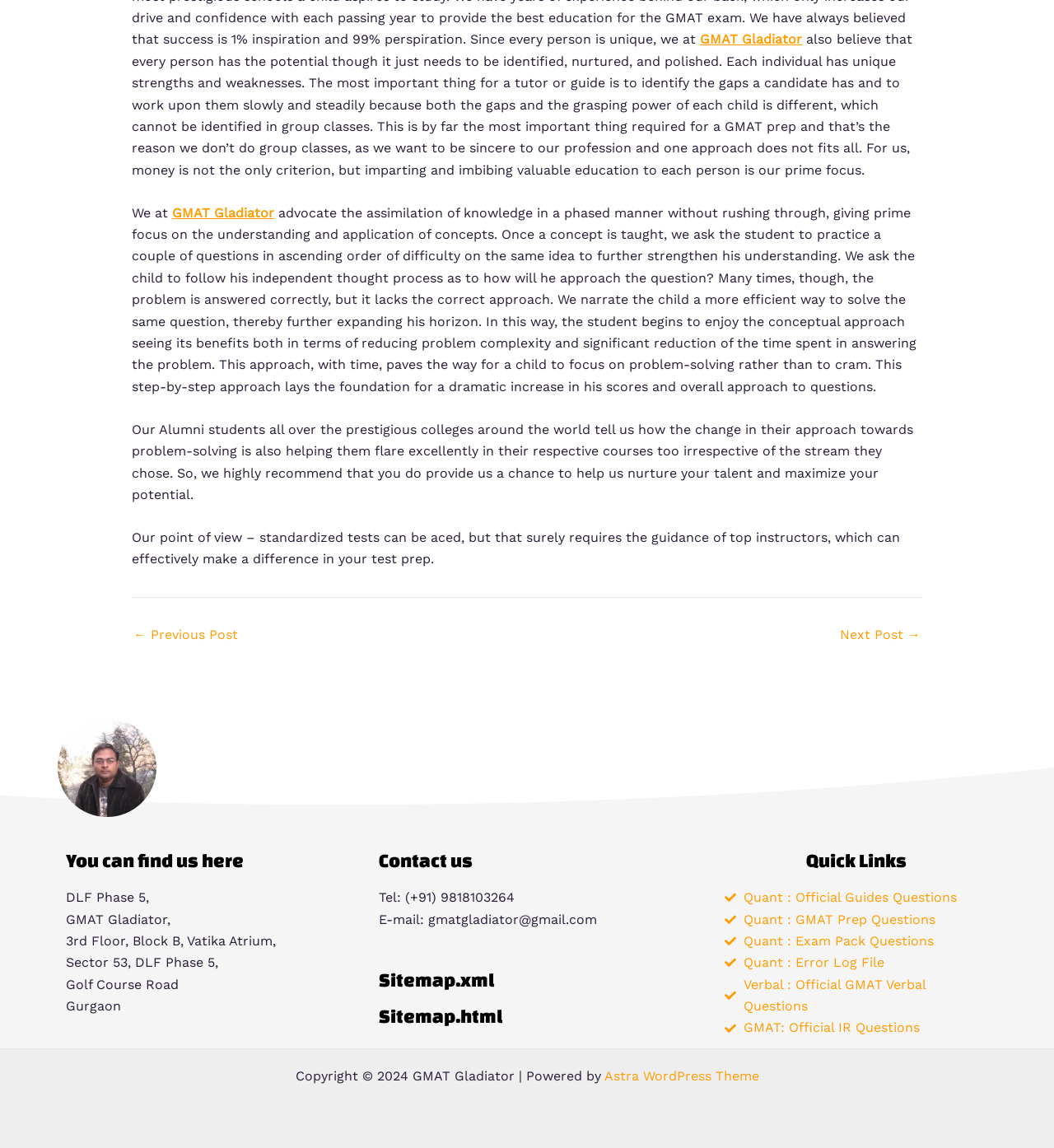Pinpoint the bounding box coordinates for the area that should be clicked to perform the following instruction: "Get the latest news".

None